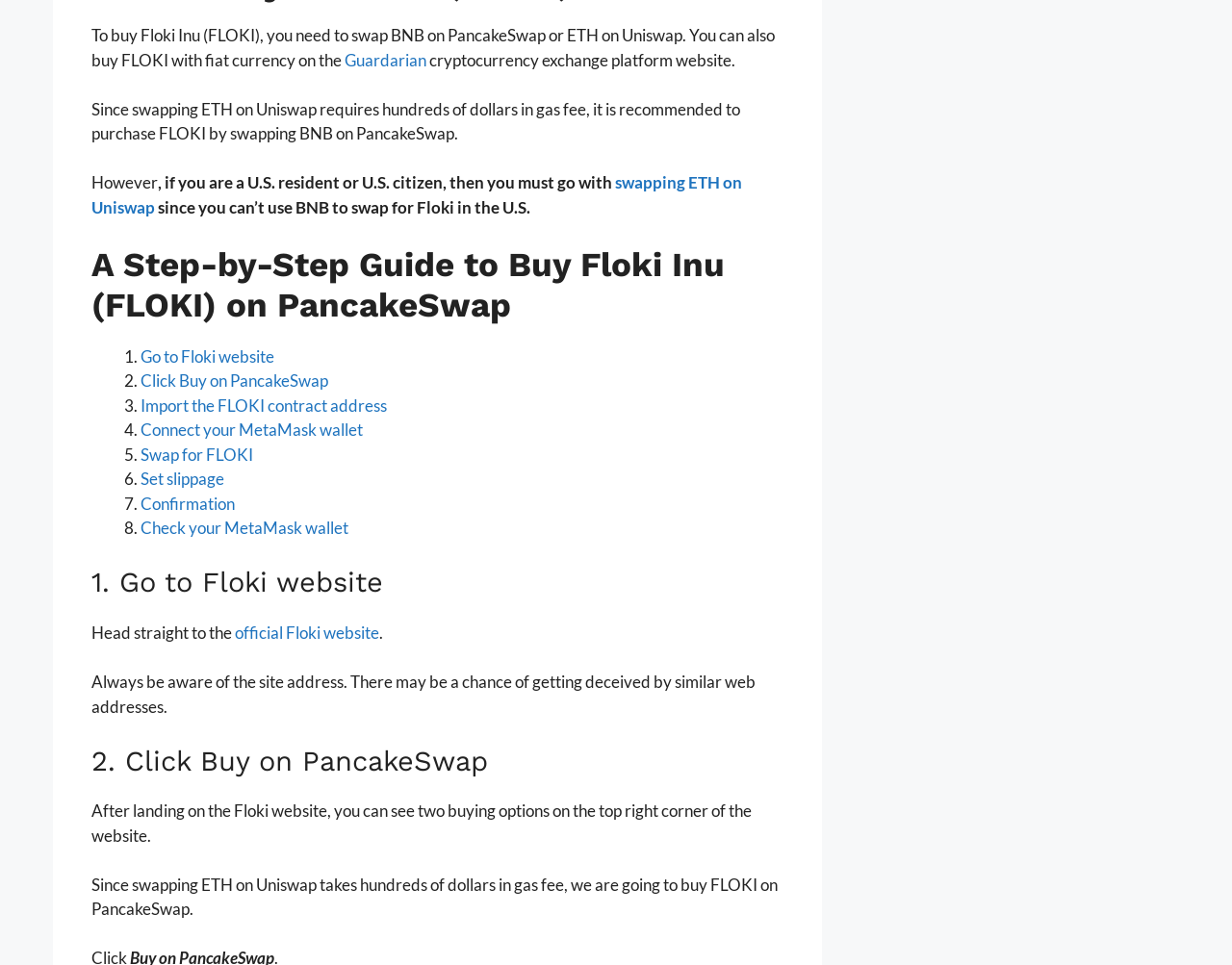Provide the bounding box for the UI element matching this description: "Set slippage".

[0.114, 0.486, 0.182, 0.507]